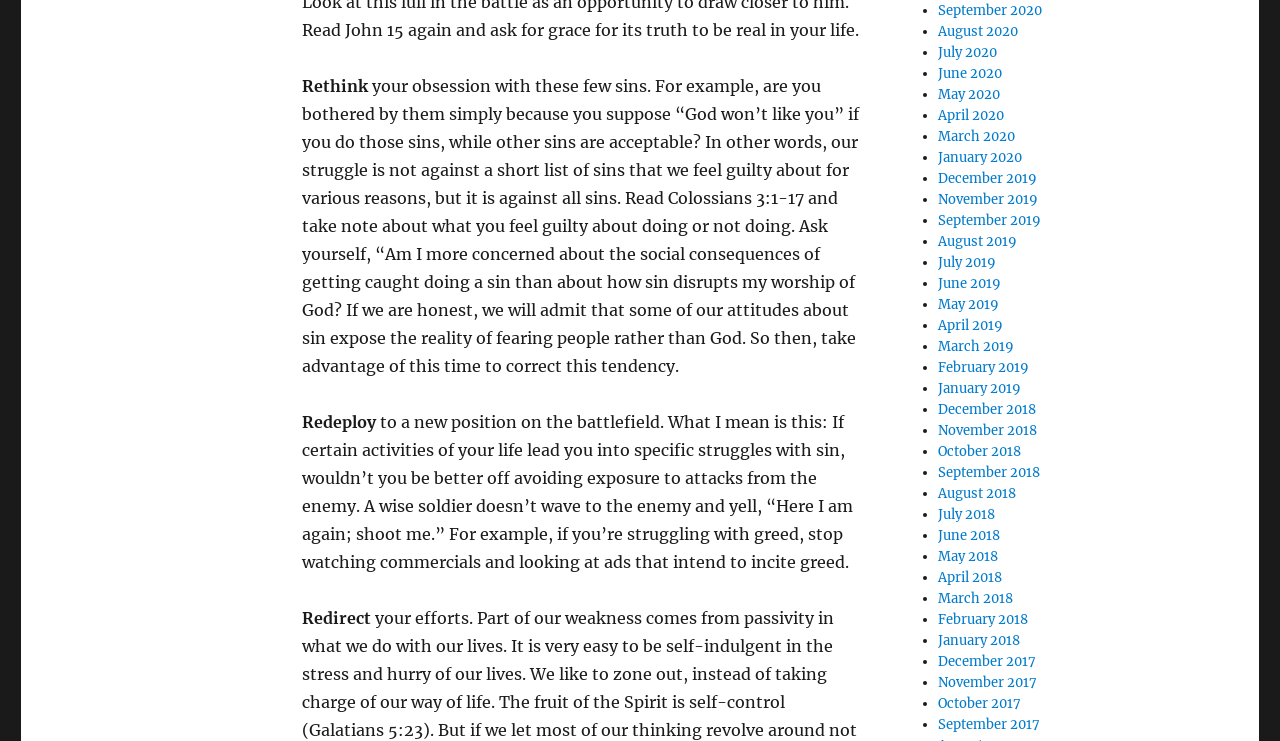Please identify the bounding box coordinates of the clickable area that will allow you to execute the instruction: "Click on August 2019".

[0.733, 0.314, 0.794, 0.337]